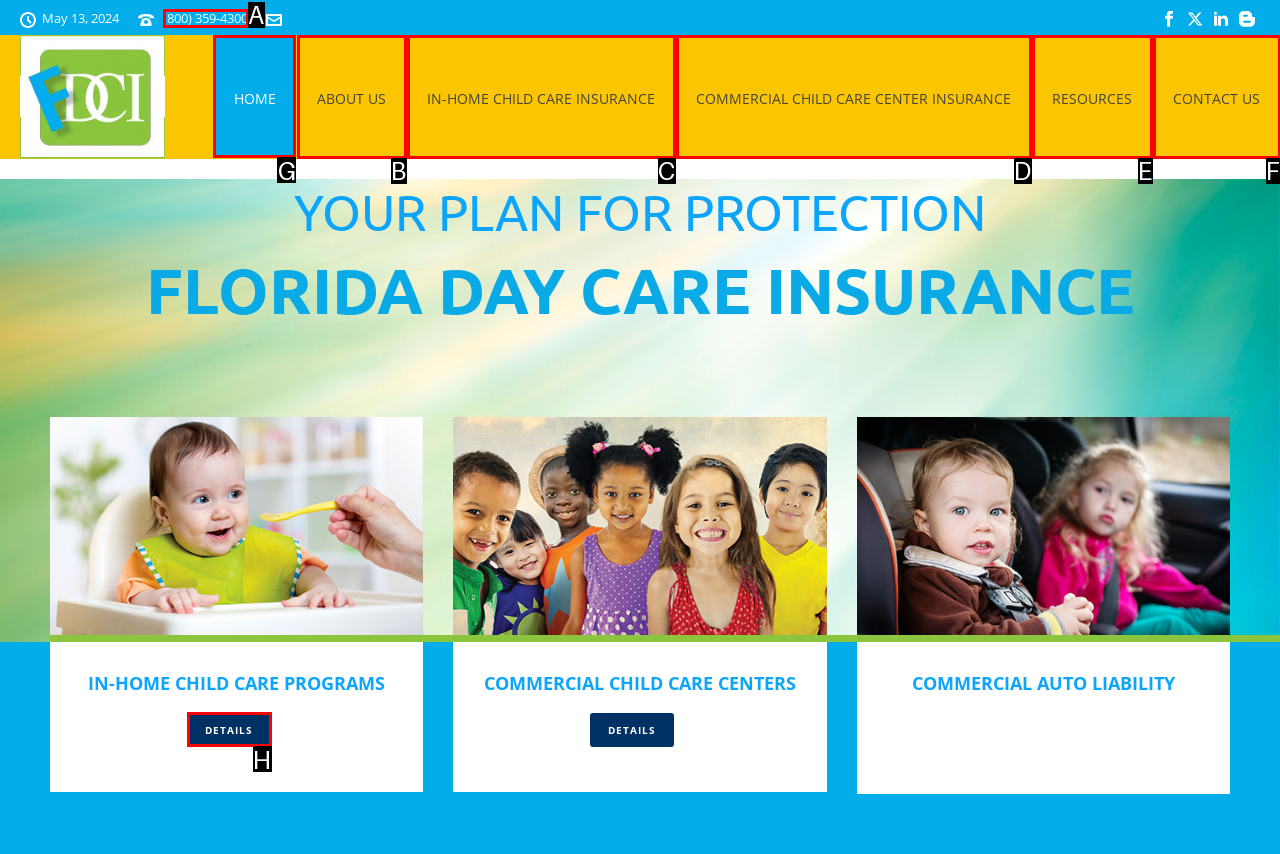Tell me which one HTML element I should click to complete the following task: Go to HOME page Answer with the option's letter from the given choices directly.

G